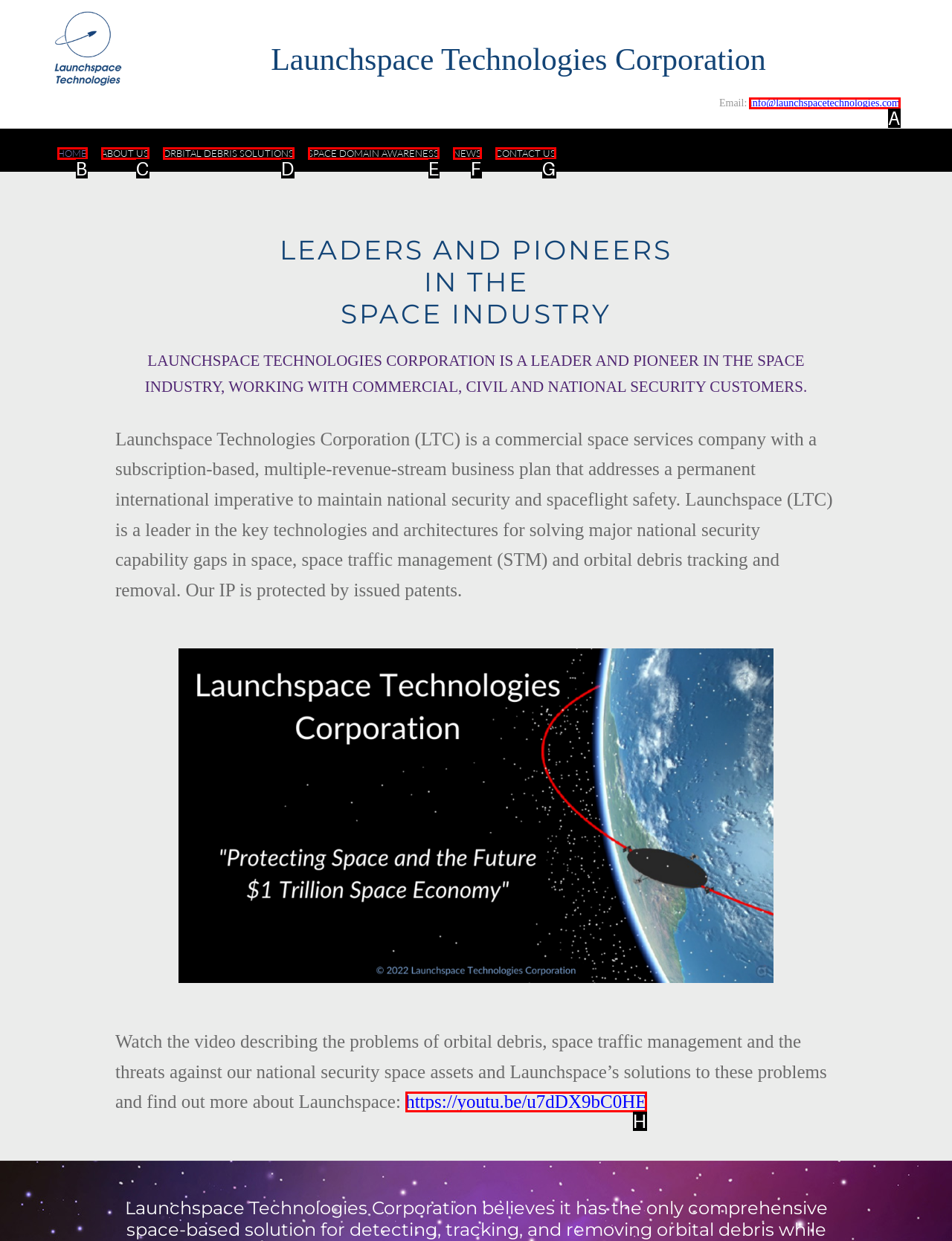Given the description: Home, choose the HTML element that matches it. Indicate your answer with the letter of the option.

B